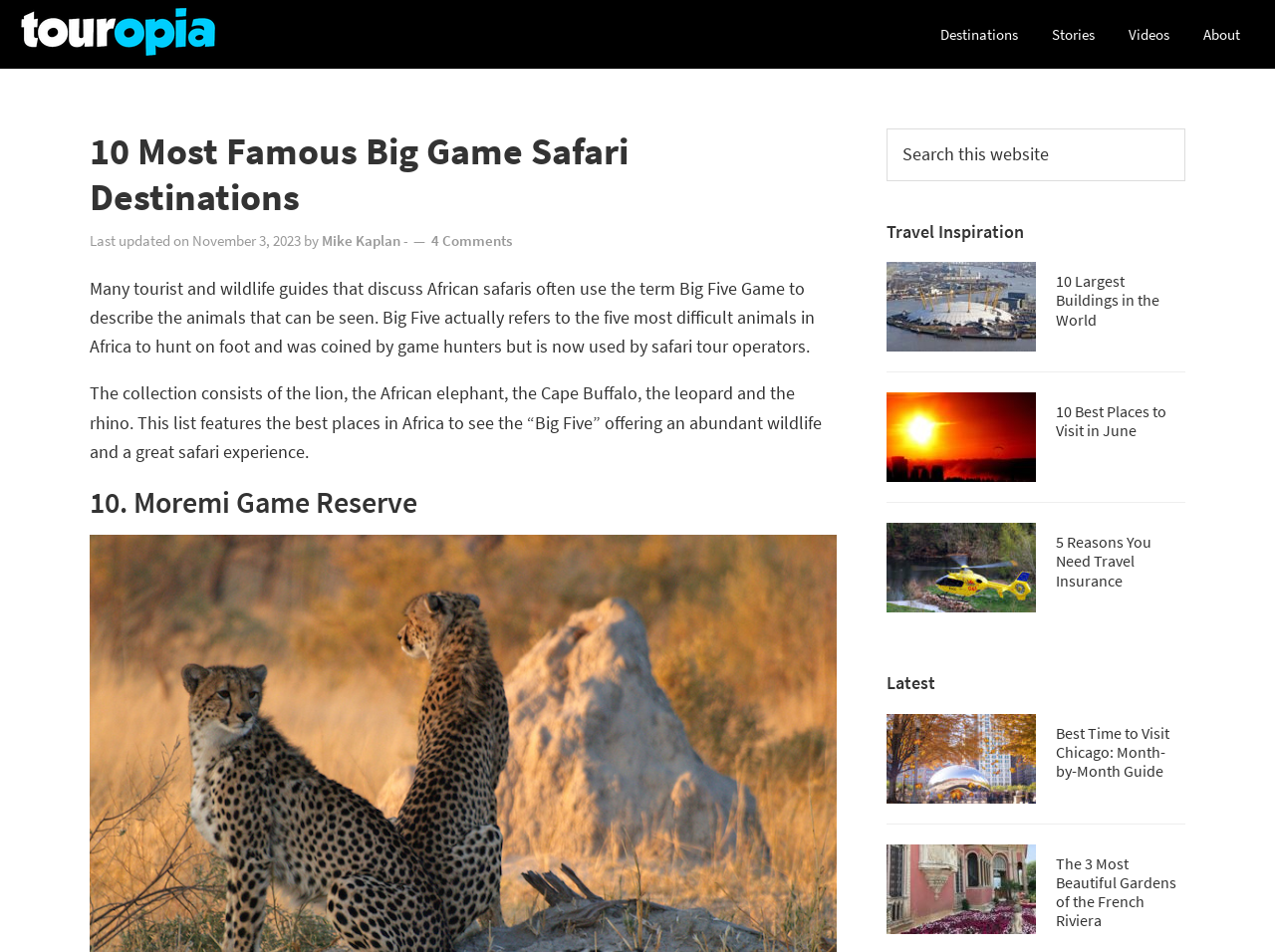Locate the bounding box coordinates of the element that should be clicked to fulfill the instruction: "Click on the 'Destinations' link".

[0.726, 0.016, 0.81, 0.056]